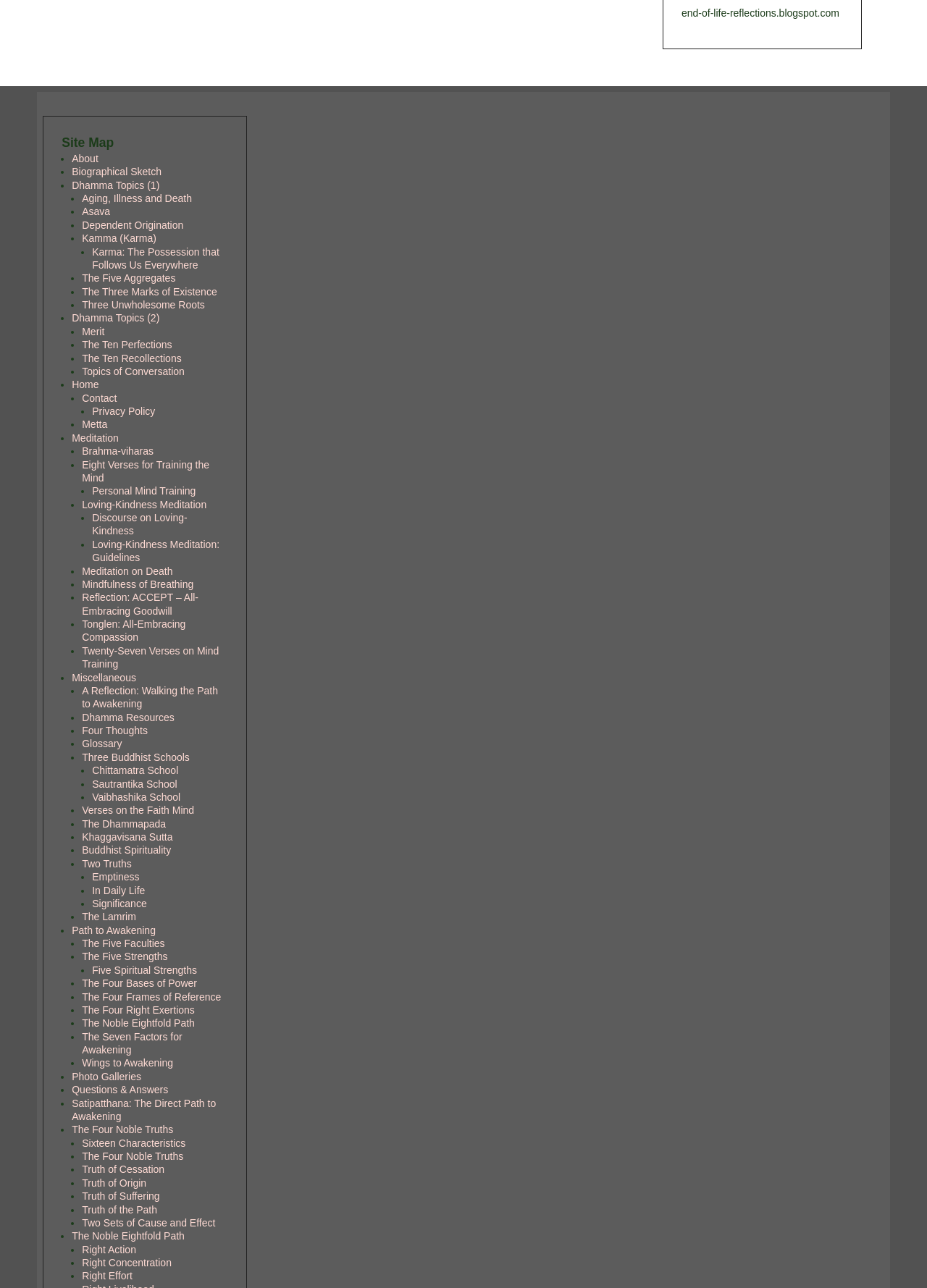What is the 'Dhamma Topics' section about? Examine the screenshot and reply using just one word or a brief phrase.

Buddhist teachings